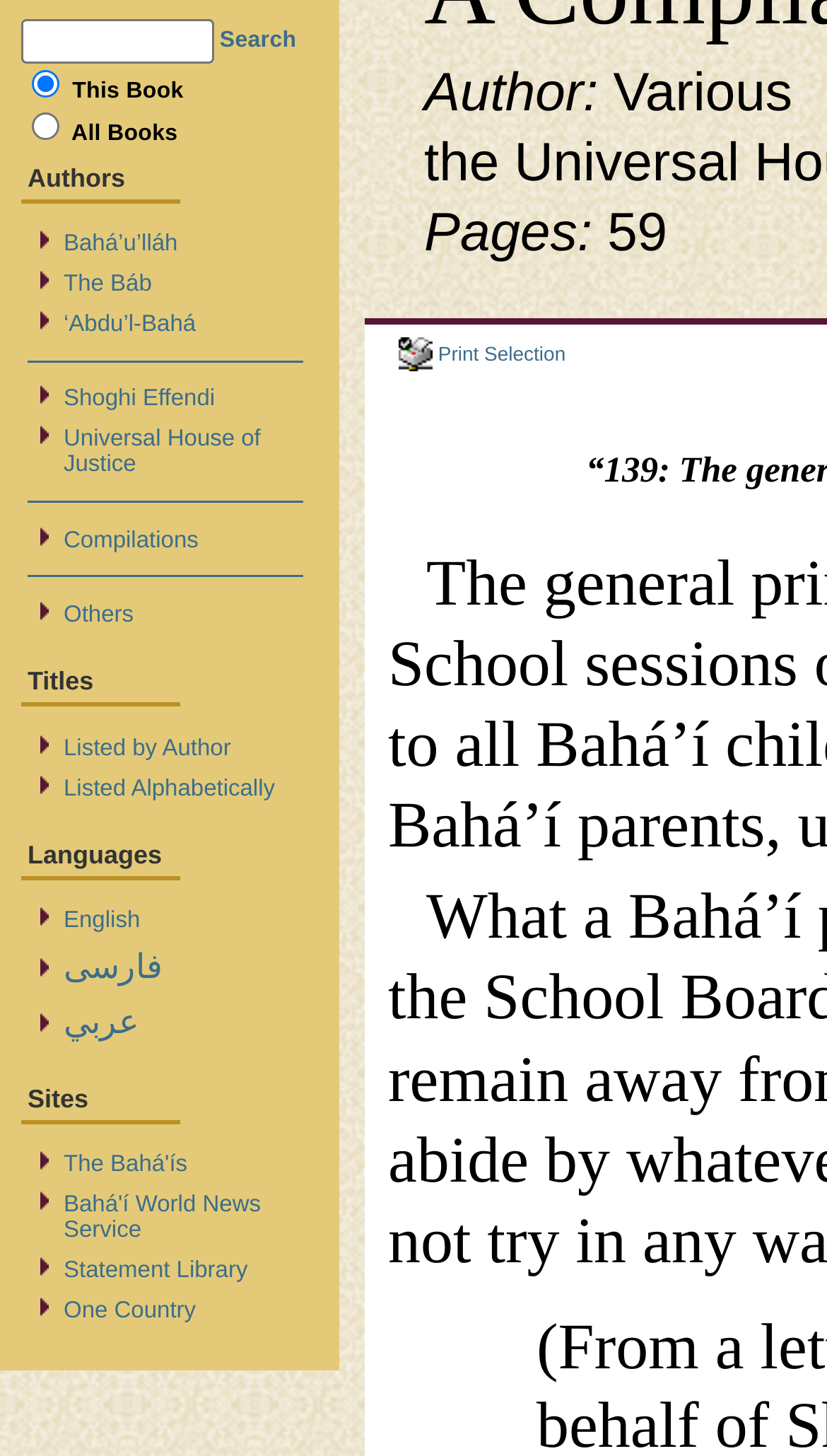Determine the bounding box coordinates for the area that needs to be clicked to fulfill this task: "Select 'This Book' option". The coordinates must be given as four float numbers between 0 and 1, i.e., [left, top, right, bottom].

[0.038, 0.048, 0.072, 0.067]